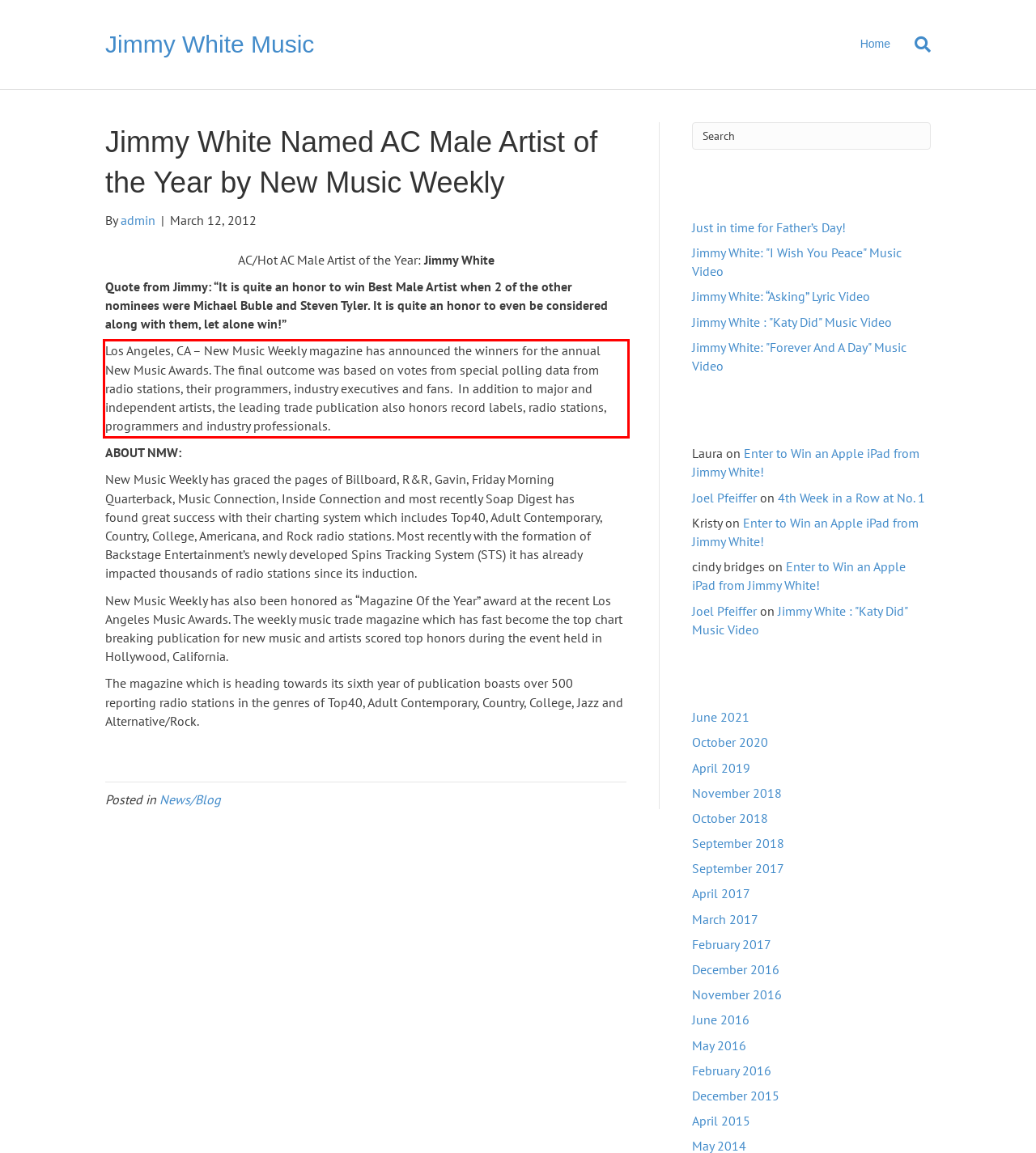You are given a screenshot showing a webpage with a red bounding box. Perform OCR to capture the text within the red bounding box.

Los Angeles, CA – New Music Weekly magazine has announced the winners for the annual New Music Awards. The final outcome was based on votes from special polling data from radio stations, their programmers, industry executives and fans. In addition to major and independent artists, the leading trade publication also honors record labels, radio stations, programmers and industry professionals.